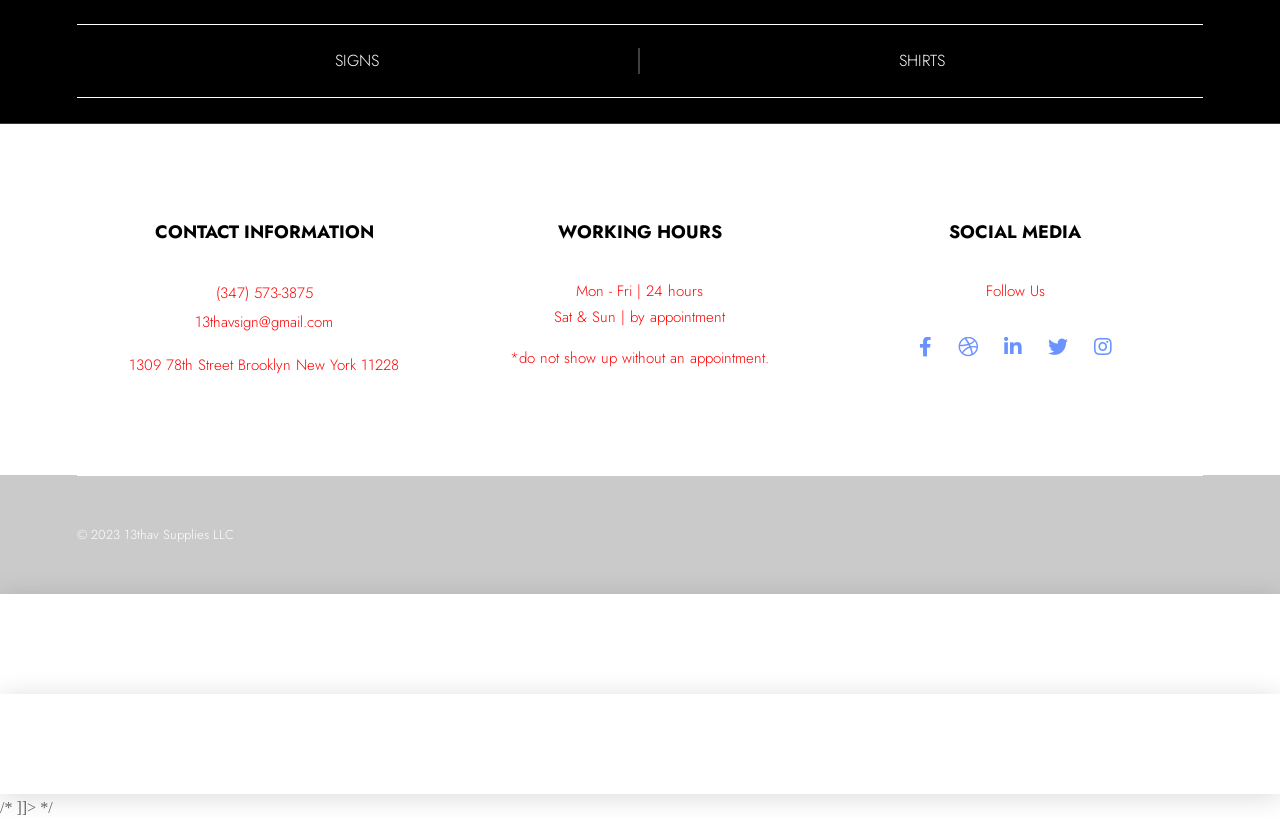Locate the bounding box of the UI element with the following description: "13thavsign@gmail.com".

[0.148, 0.379, 0.264, 0.409]